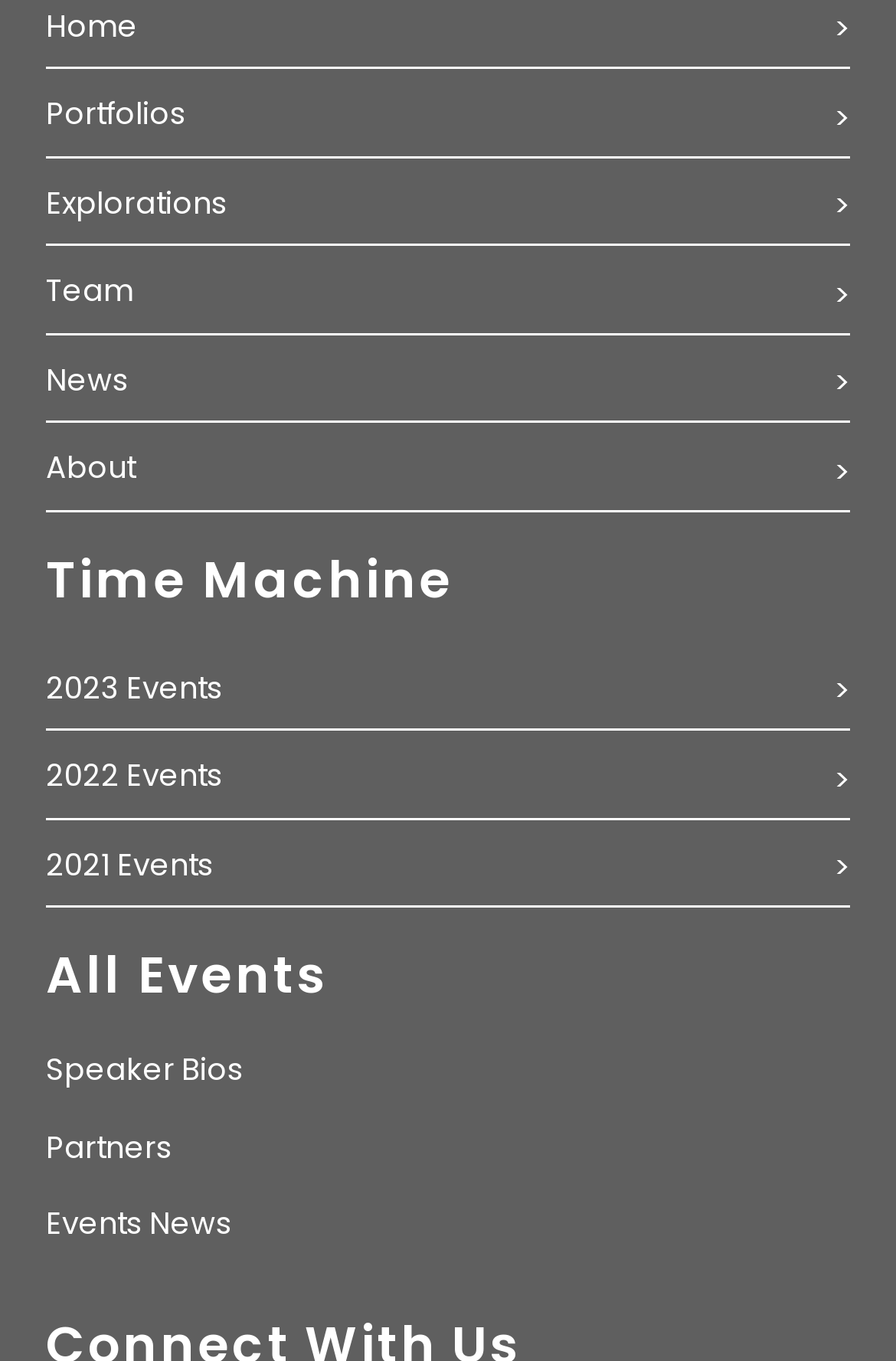Please reply to the following question with a single word or a short phrase:
How many event years are listed?

3